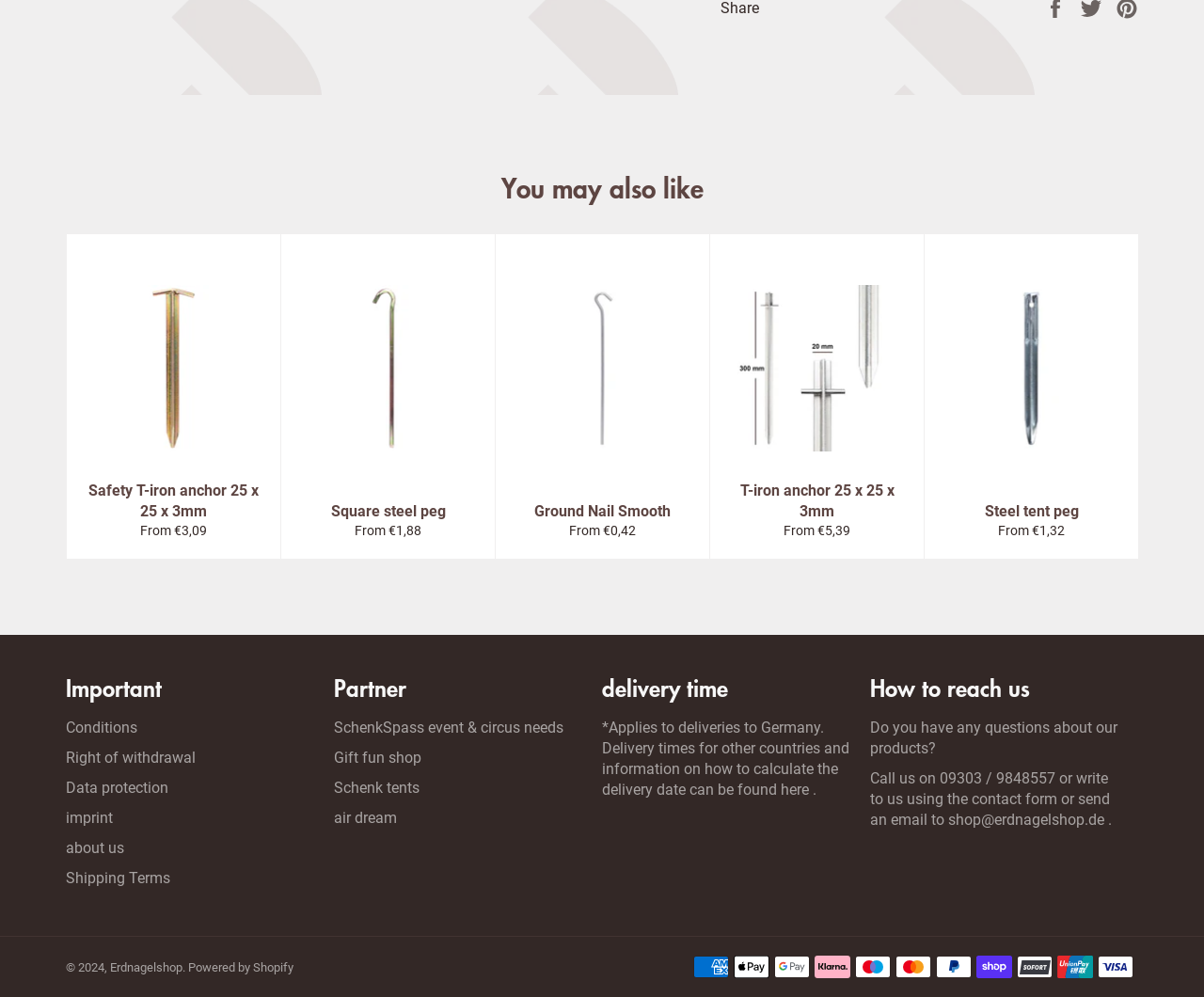What payment methods are accepted?
Analyze the image and provide a thorough answer to the question.

The webpage shows various payment method logos, including American Express, Apple Pay, Google Pay, and more. This indicates that the company accepts multiple payment methods, providing users with flexibility and convenience.